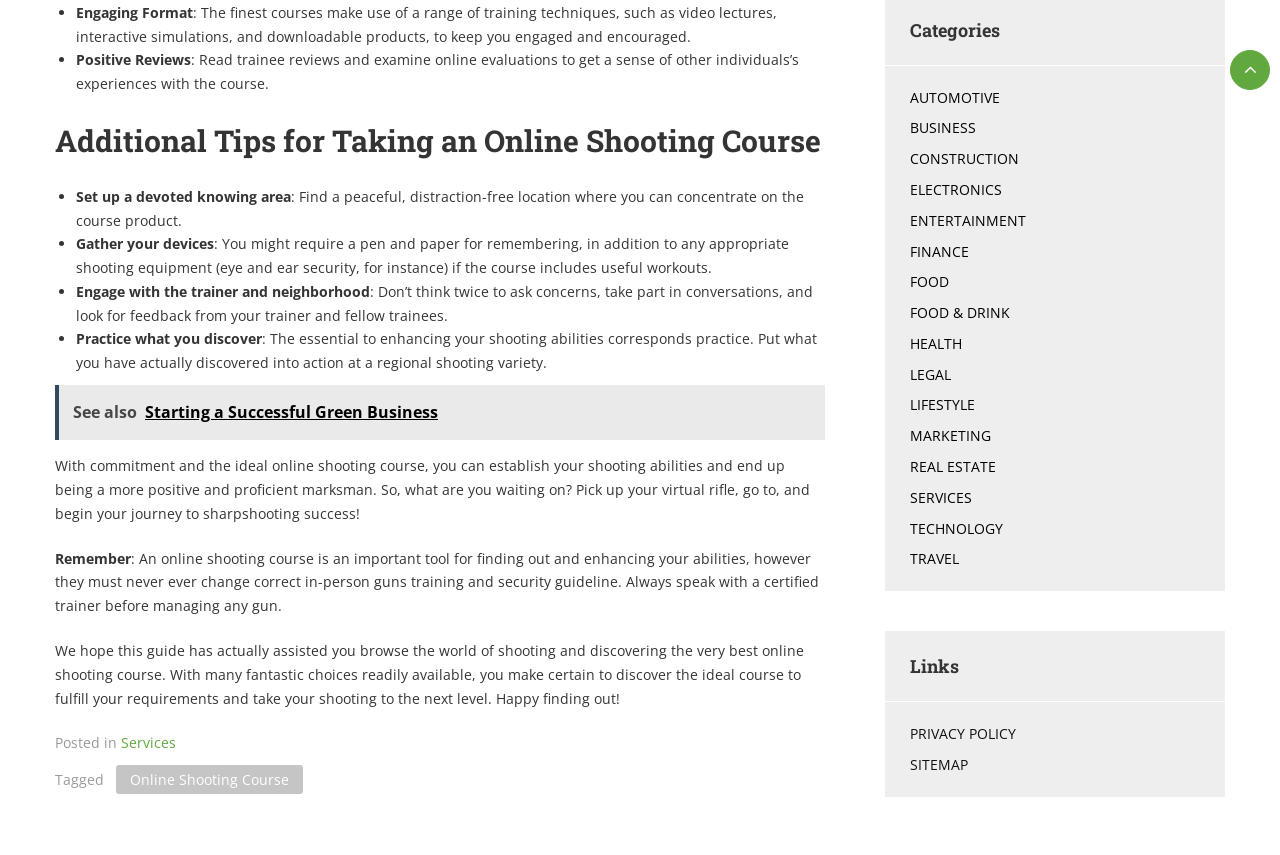Locate the bounding box coordinates of the element to click to perform the following action: 'Check 'PRIVACY POLICY''. The coordinates should be given as four float values between 0 and 1, in the form of [left, top, right, bottom].

[0.711, 0.847, 0.794, 0.869]